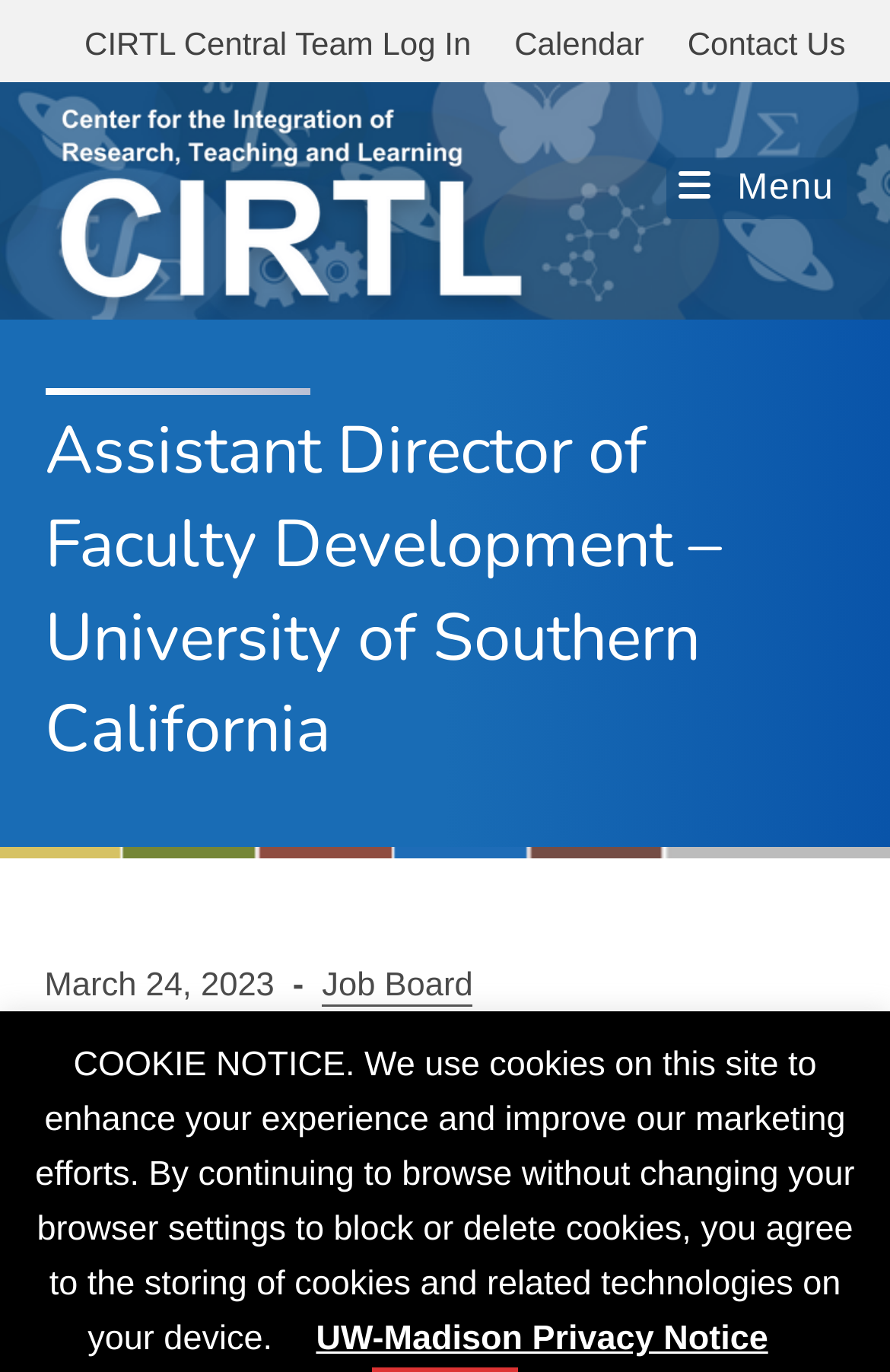Generate a thorough caption that explains the contents of the webpage.

The webpage is about a job posting for an Assistant Director of Faculty Development at the University of Southern California, part of the CIRTL Network. At the top left of the page, there are three links: "CIRTL Central Team Log In", "Calendar", and "Contact Us". Next to these links, there is a layout table with a link to "CIRTL Network" that contains an image with the same name.

Below the top links, there is a mobile menu link on the right side. The main content of the page starts with a header section that spans the entire width of the page. Within this section, there is a heading that displays the job title and university name. Below the heading, there is a date "March 24, 2023" and a link to a "Job Board".

At the very bottom of the page, there is a cookie notice that informs users about the use of cookies on the site. This notice is accompanied by a link to the "UW-Madison Privacy Notice" on the right side.